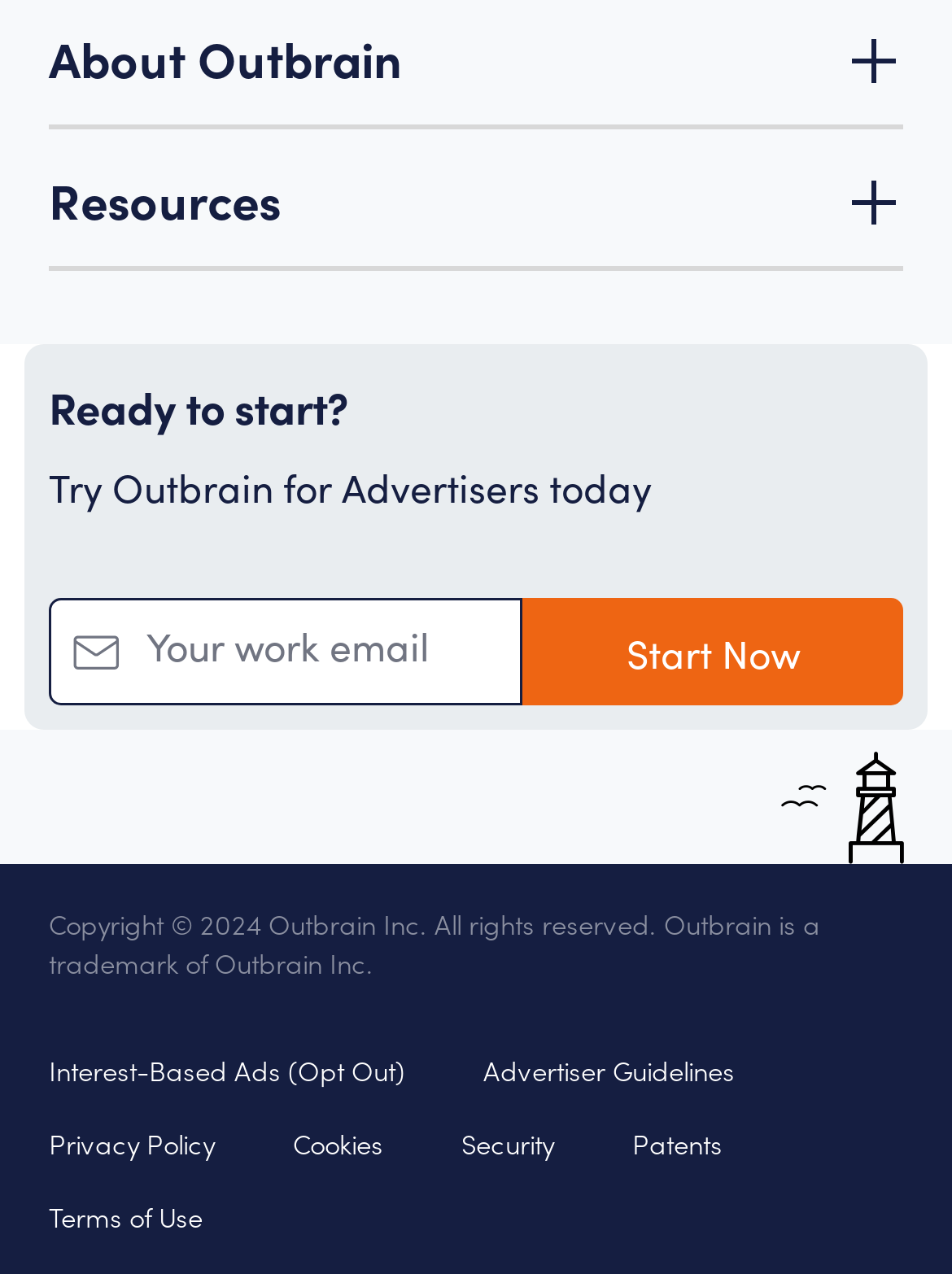Calculate the bounding box coordinates for the UI element based on the following description: "Repurpose Social Campaigns". Ensure the coordinates are four float numbers between 0 and 1, i.e., [left, top, right, bottom].

[0.051, 0.274, 0.605, 0.316]